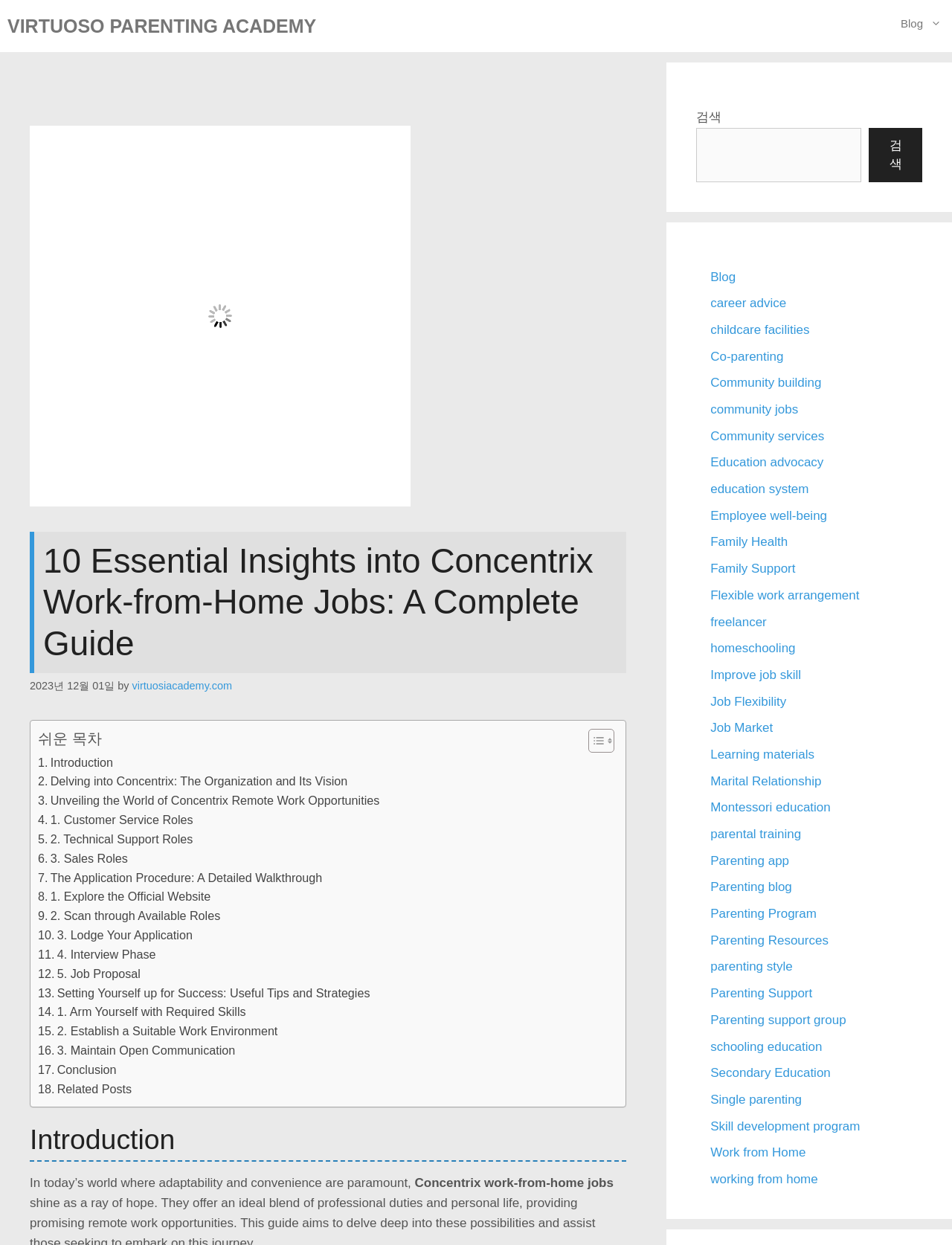Find the bounding box coordinates for the HTML element specified by: "working from home".

[0.746, 0.941, 0.859, 0.953]